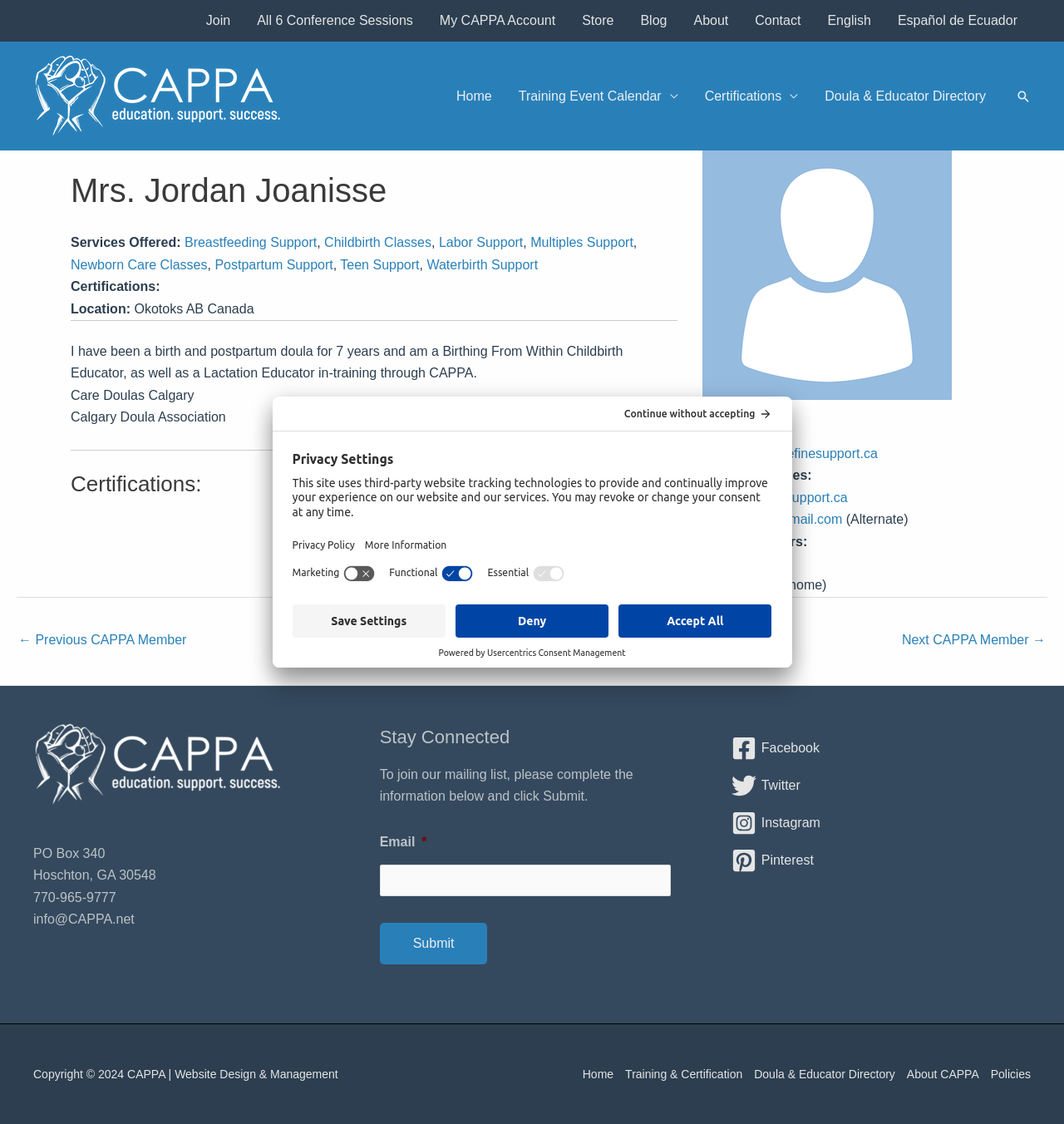Locate the bounding box coordinates of the area to click to fulfill this instruction: "Follow CAPPA on Facebook". The bounding box should be presented as four float numbers between 0 and 1, in the order [left, top, right, bottom].

[0.682, 0.655, 0.969, 0.677]